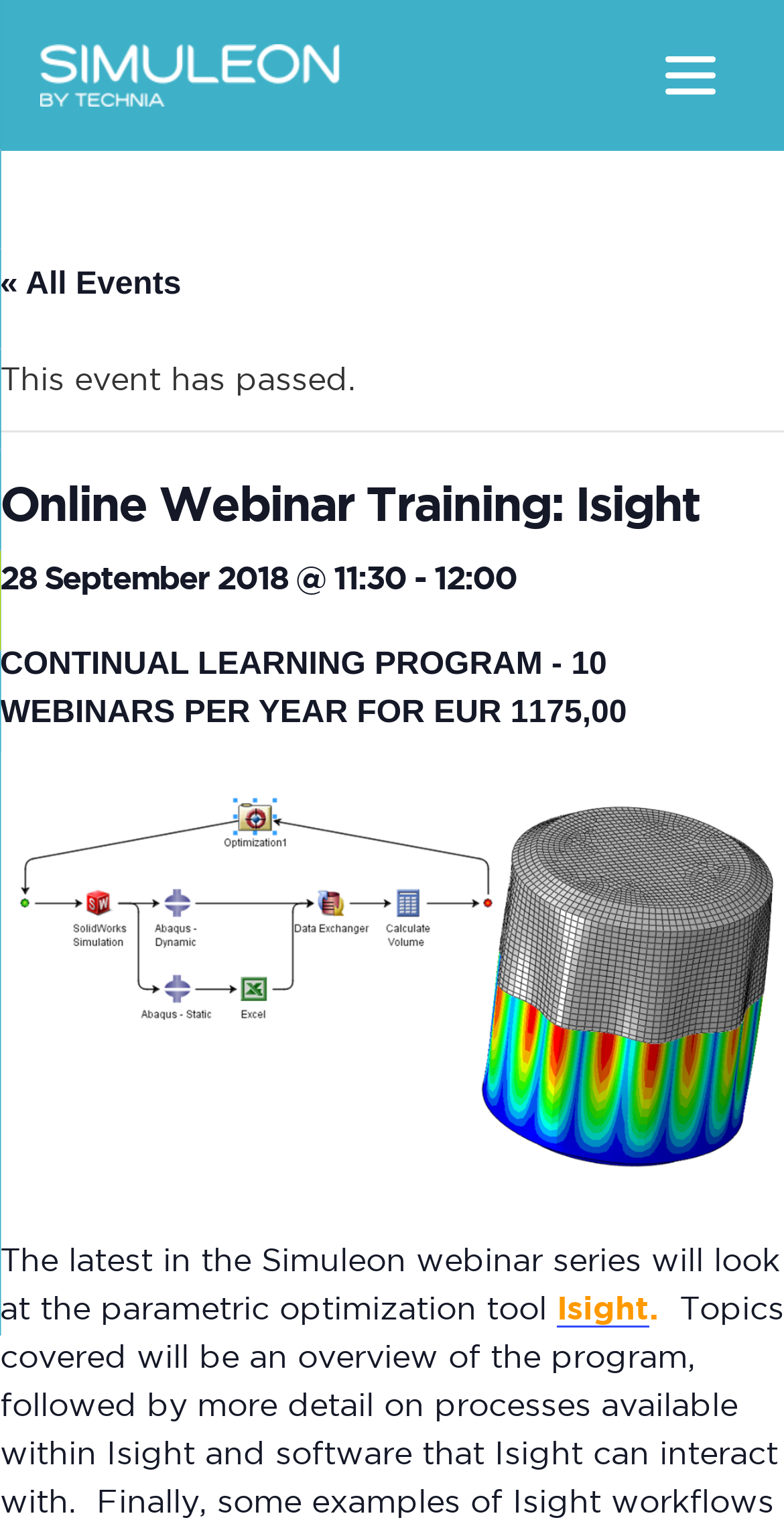Locate the bounding box of the UI element described by: "parent_node: Podcast Feed" in the given webpage screenshot.

None